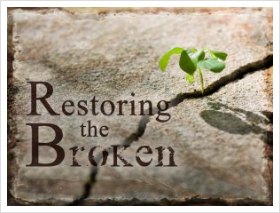Formulate a detailed description of the image content.

The image visually represents the theme "Restoring the Broken," featuring a small green sprout emerging from a crack in a weathered stone surface. This powerful symbol illustrates resilience and hope, suggesting renewal and growth in the face of adversity. The words "Restoring the Broken" are artistically displayed, emphasizing the central message of healing and restoration. This image aligns with the overarching theme discussed in the context of a church service, particularly in relation to the guest speaker's focus on physical healing and spiritual restoration. It serves as a poignant reminder of the capacity for recovery and rejuvenation, encouraging viewers to embrace the idea of transformation in their lives.